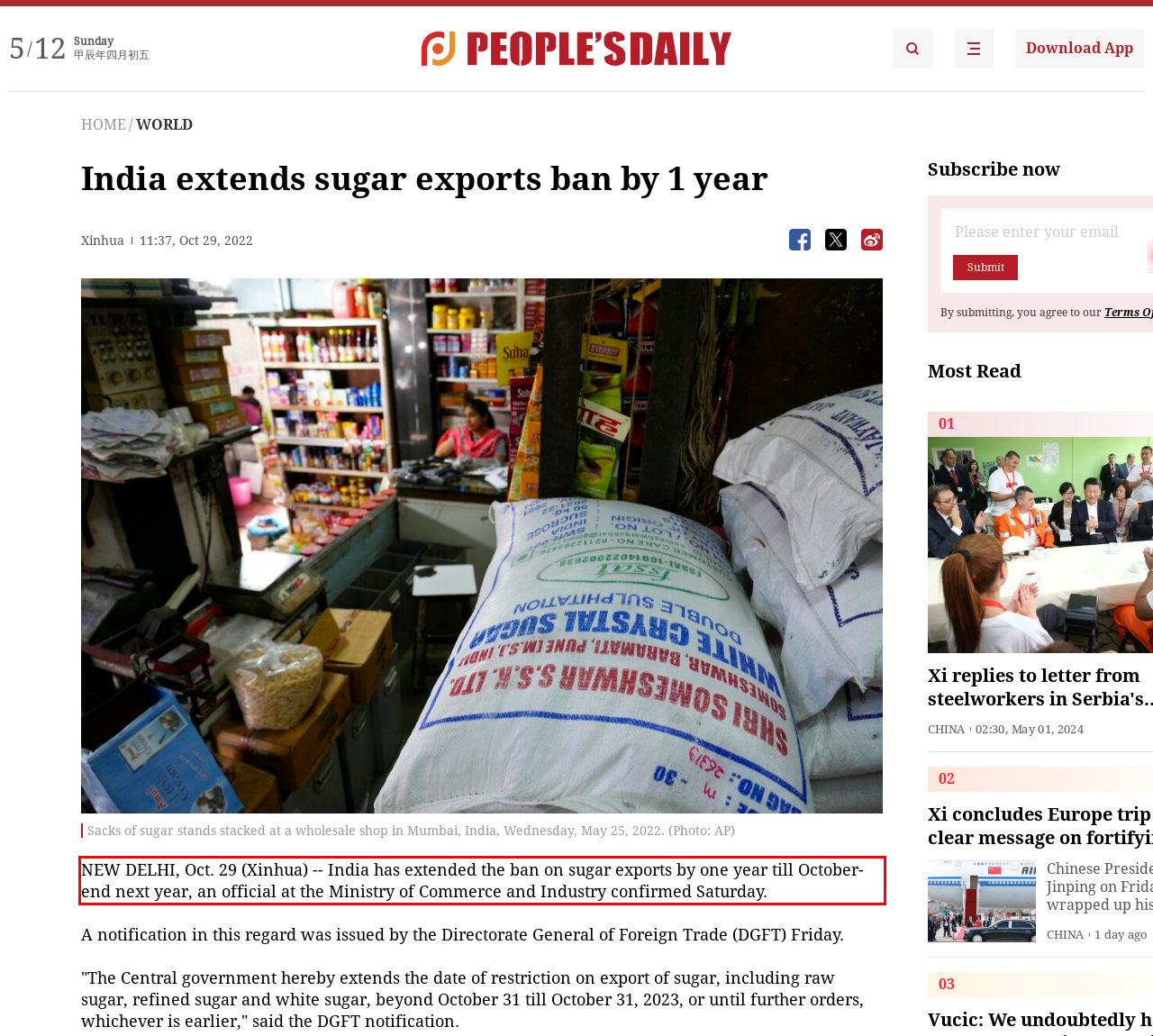Given a webpage screenshot, identify the text inside the red bounding box using OCR and extract it.

NEW DELHI, Oct. 29 (Xinhua) -- India has extended the ban on sugar exports by one year till October-end next year, an official at the Ministry of Commerce and Industry confirmed Saturday.